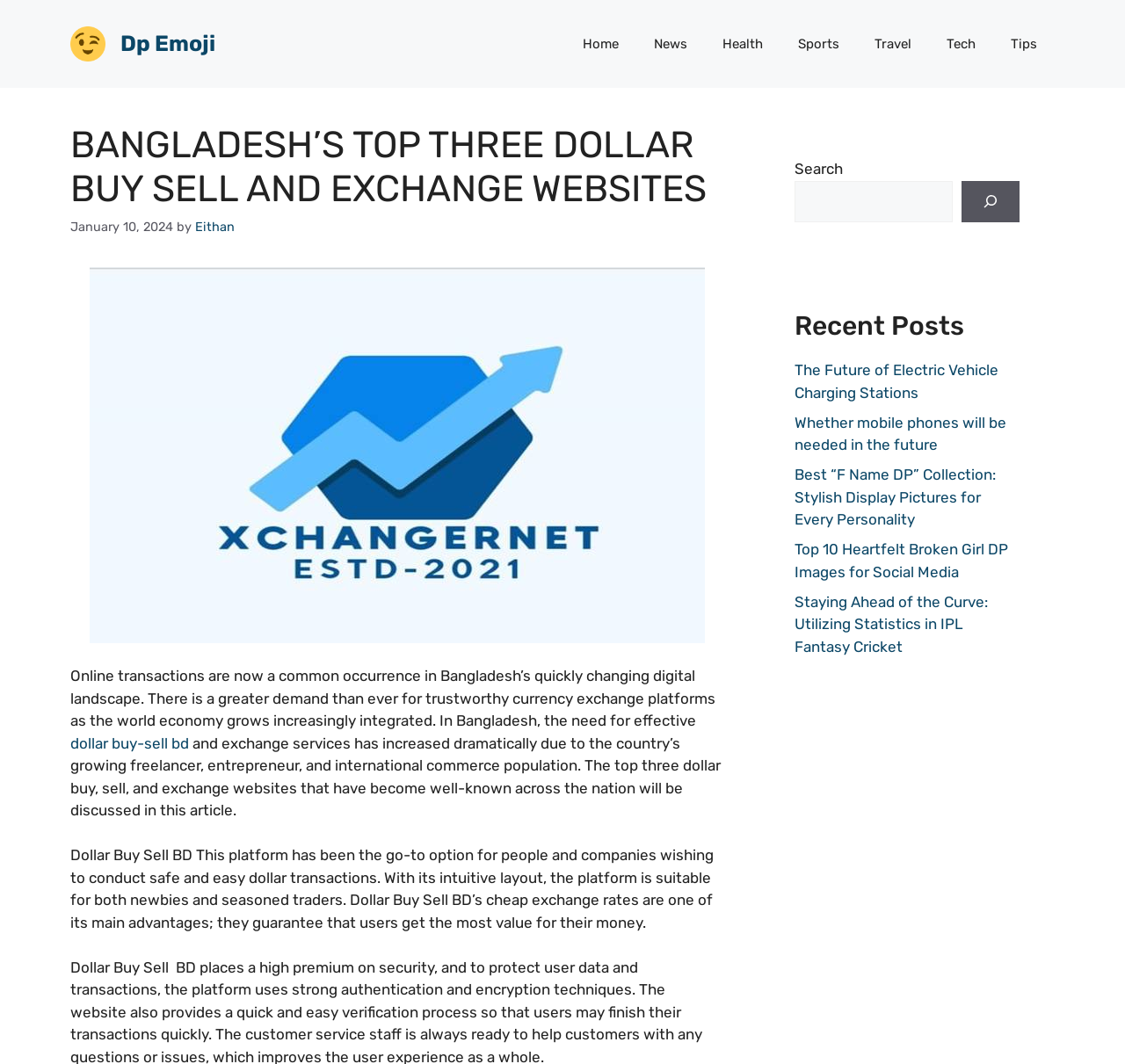Identify the bounding box coordinates for the region of the element that should be clicked to carry out the instruction: "Visit the 'Tech' page". The bounding box coordinates should be four float numbers between 0 and 1, i.e., [left, top, right, bottom].

[0.826, 0.017, 0.883, 0.066]